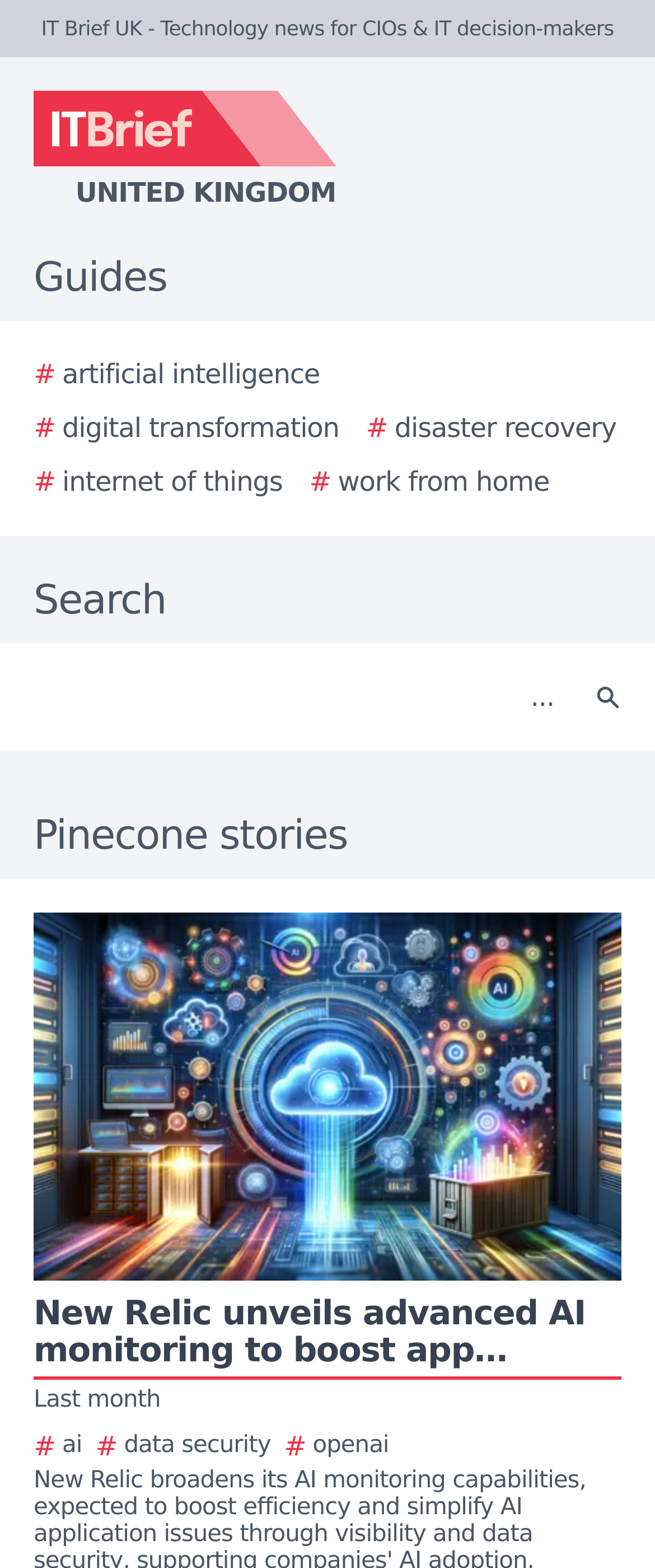Using the description: "aria-label="Search" name="search" placeholder="..."", determine the UI element's bounding box coordinates. Ensure the coordinates are in the format of four float numbers between 0 and 1, i.e., [left, top, right, bottom].

[0.021, 0.419, 0.877, 0.471]